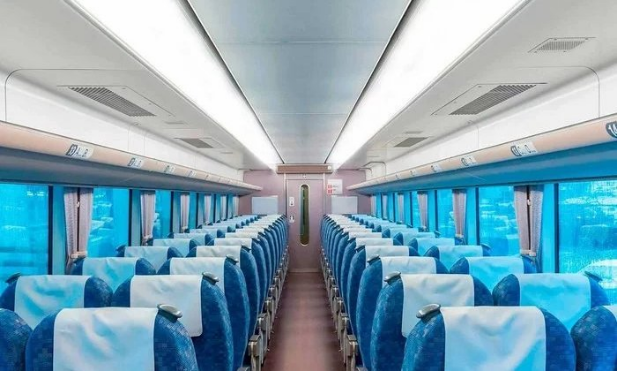What is reflected through the large windows?
Refer to the image and answer the question using a single word or phrase.

Vibrant blue hue